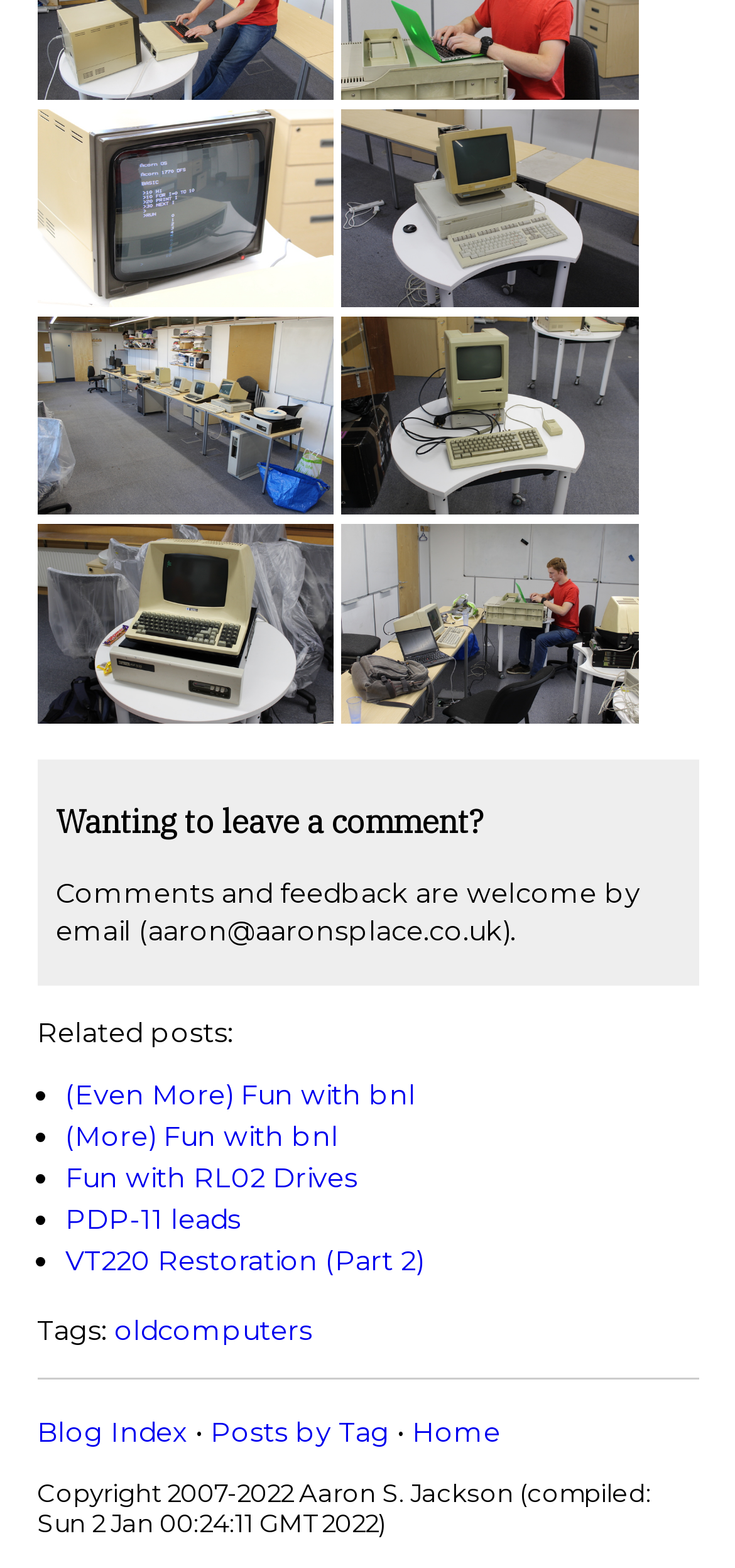Can you specify the bounding box coordinates of the area that needs to be clicked to fulfill the following instruction: "Click on the 'Wanting to leave a comment?' heading"?

[0.076, 0.511, 0.924, 0.537]